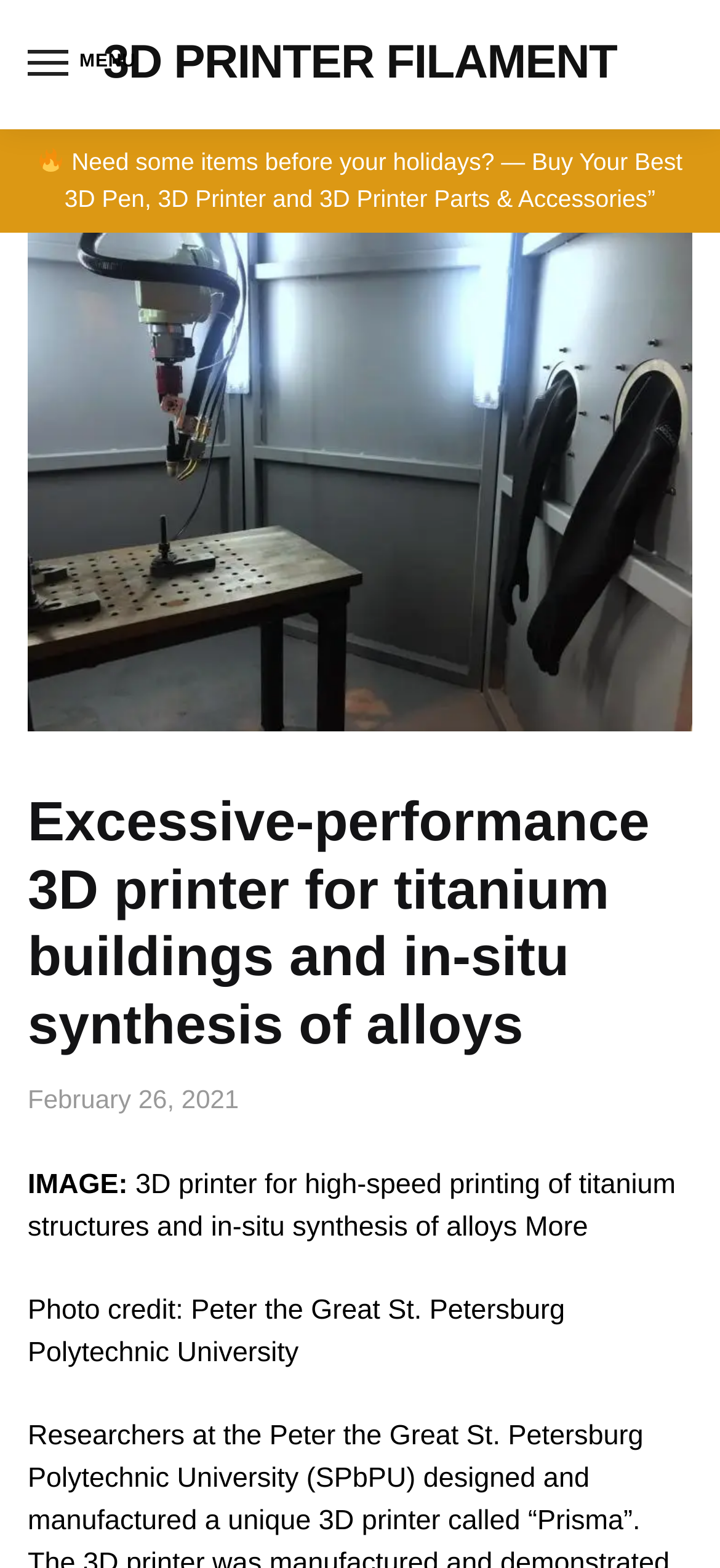What is the call-to-action on the webpage?
Provide a short answer using one word or a brief phrase based on the image.

Buy Your Best 3D Pen, 3D Printer and 3D Printer Parts & Accessories